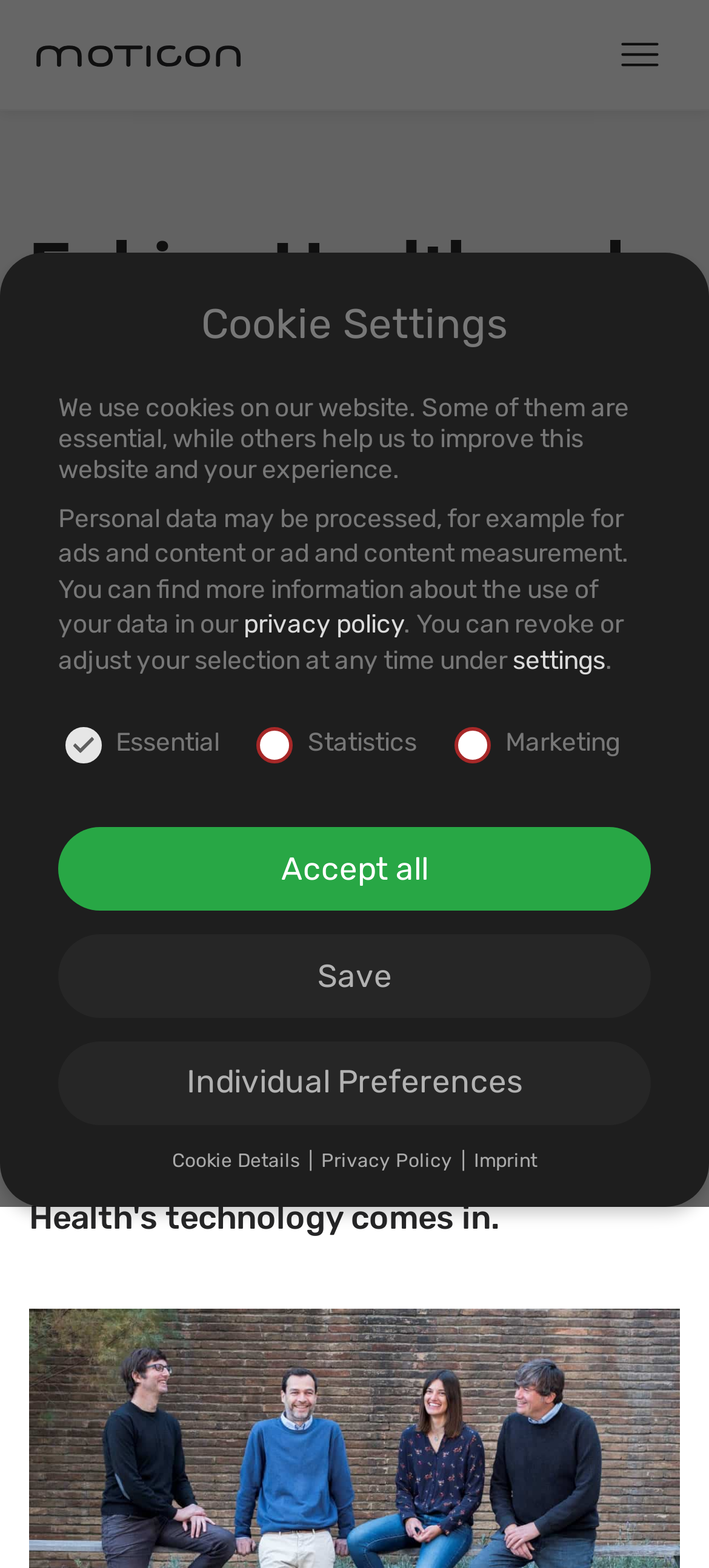What is the purpose of Ephion Health?
Deliver a detailed and extensive answer to the question.

Based on the webpage content, Ephion Health is a digital platform that integrates Moticon's sensor insoles for objective and simple monitoring of patient mobility, which implies that the purpose of Ephion Health is to assess patient mobility.